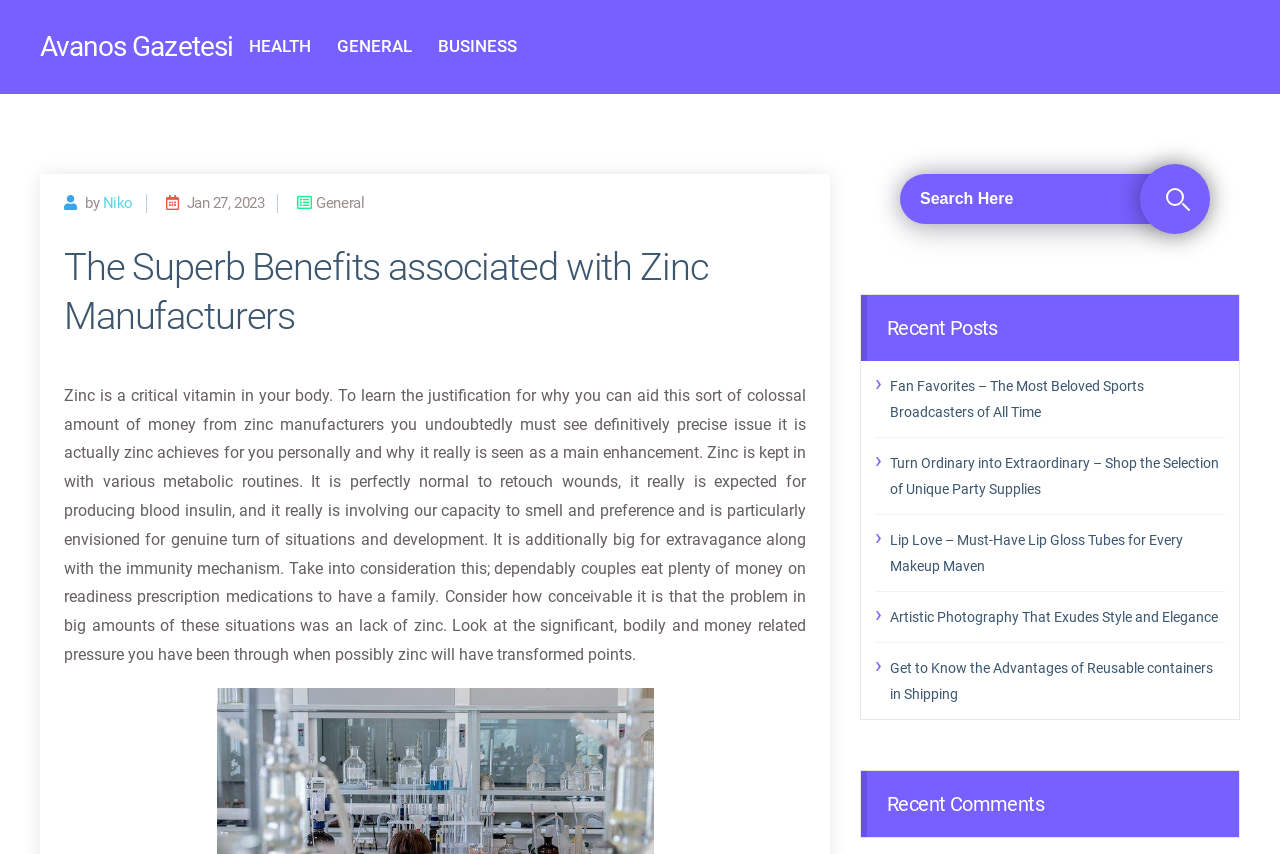Given the description: "Business", determine the bounding box coordinates of the UI element. The coordinates should be formatted as four float numbers between 0 and 1, [left, top, right, bottom].

[0.343, 0.016, 0.404, 0.093]